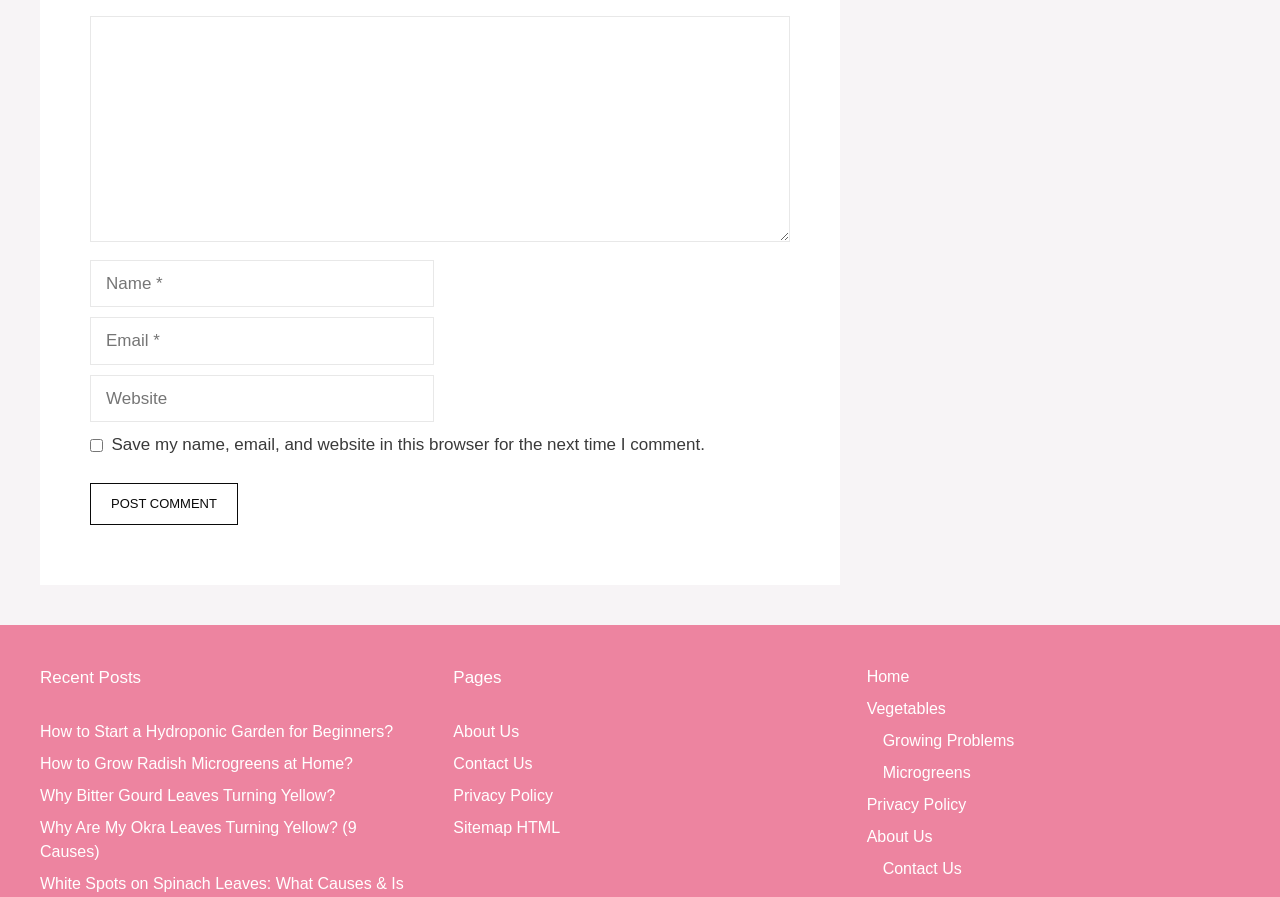Determine the bounding box coordinates of the region I should click to achieve the following instruction: "Visit the About Us page". Ensure the bounding box coordinates are four float numbers between 0 and 1, i.e., [left, top, right, bottom].

[0.354, 0.806, 0.406, 0.825]